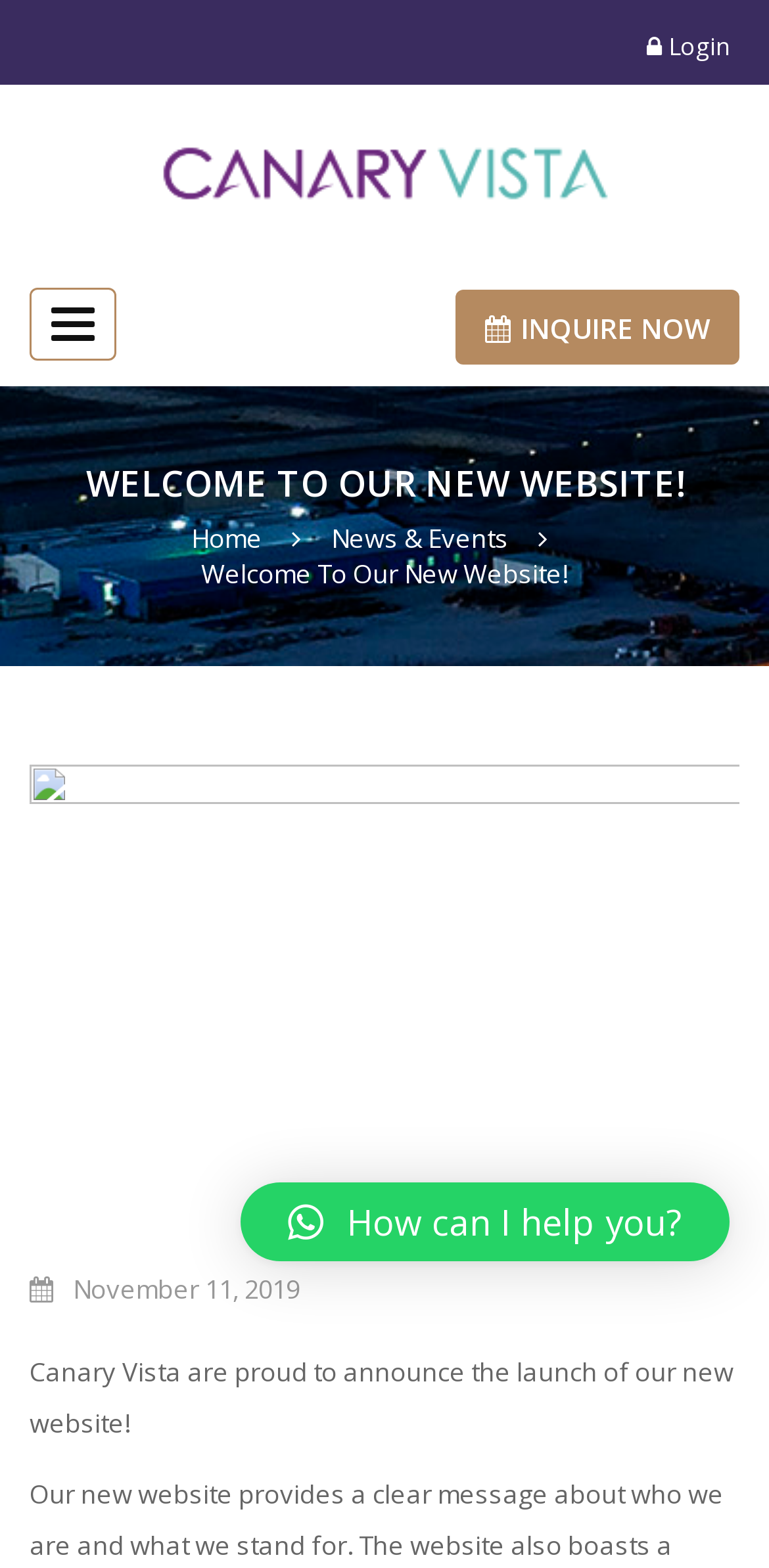Given the element description "Home" in the screenshot, predict the bounding box coordinates of that UI element.

[0.249, 0.332, 0.341, 0.354]